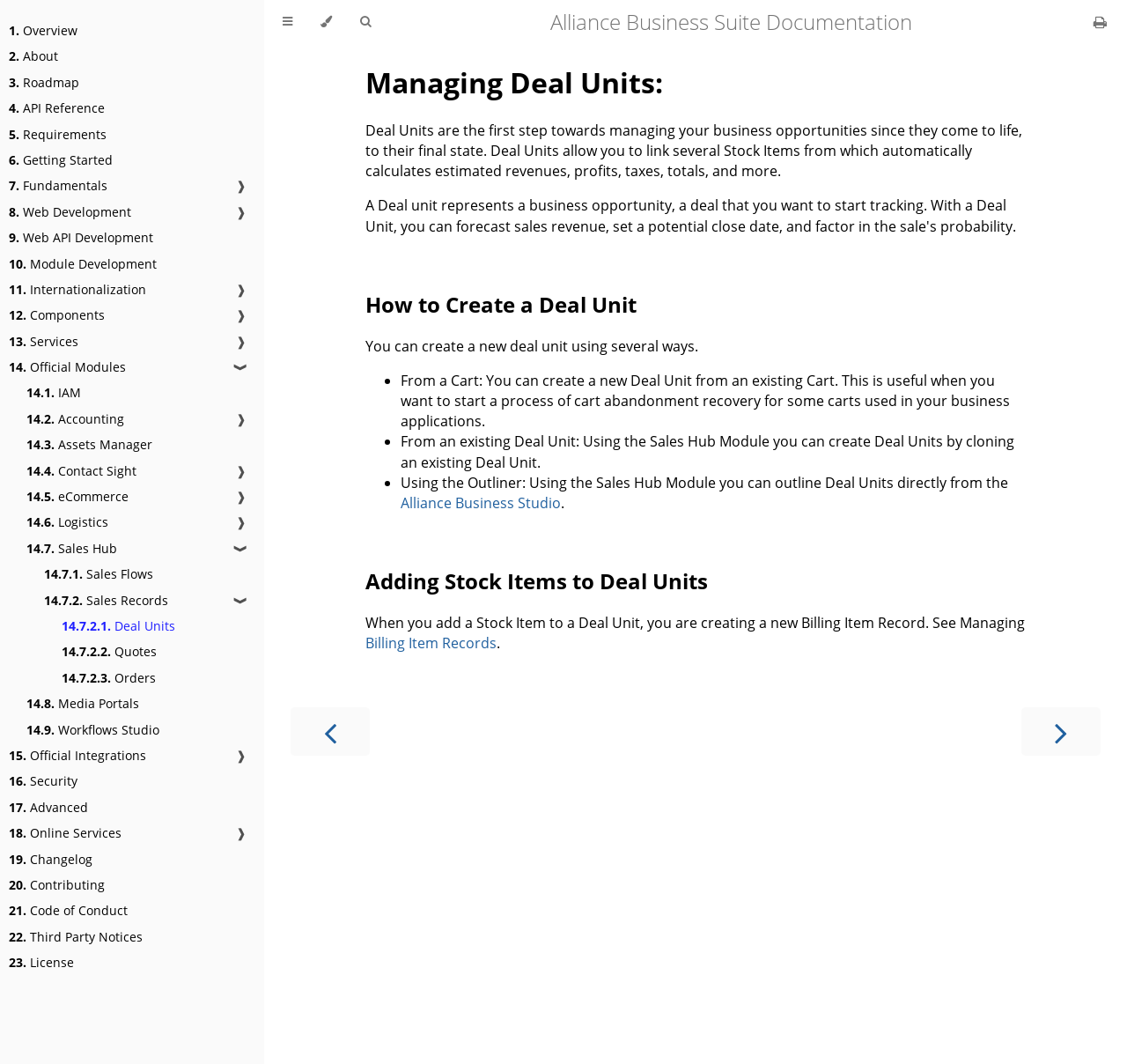What is the first step in managing business opportunities? Using the information from the screenshot, answer with a single word or phrase.

Deal Units